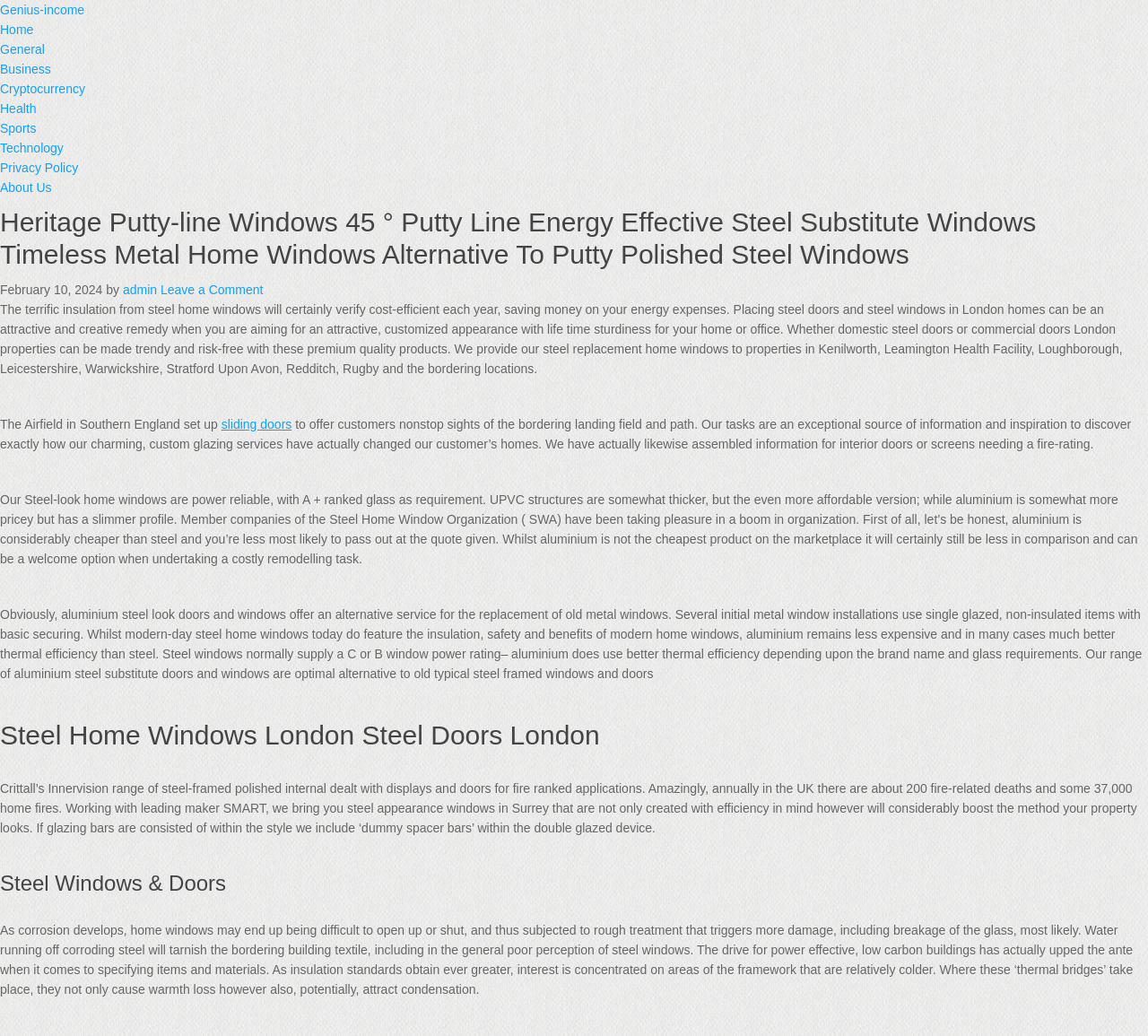Can you find the bounding box coordinates for the element to click on to achieve the instruction: "Click on the 'admin' link"?

[0.107, 0.273, 0.137, 0.287]